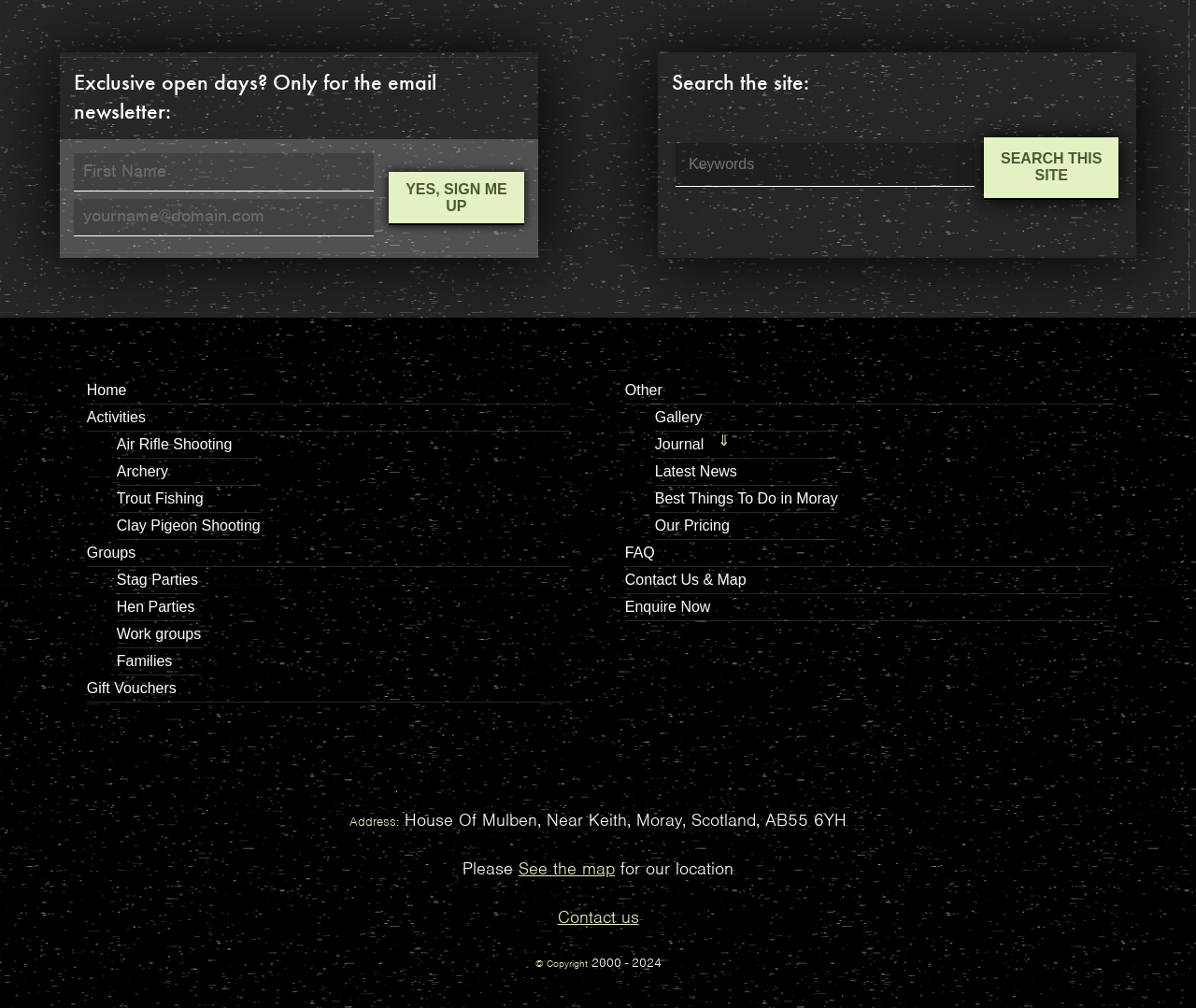Give a one-word or short phrase answer to the question: 
What is the copyright year range of the webpage?

2000 - 2024